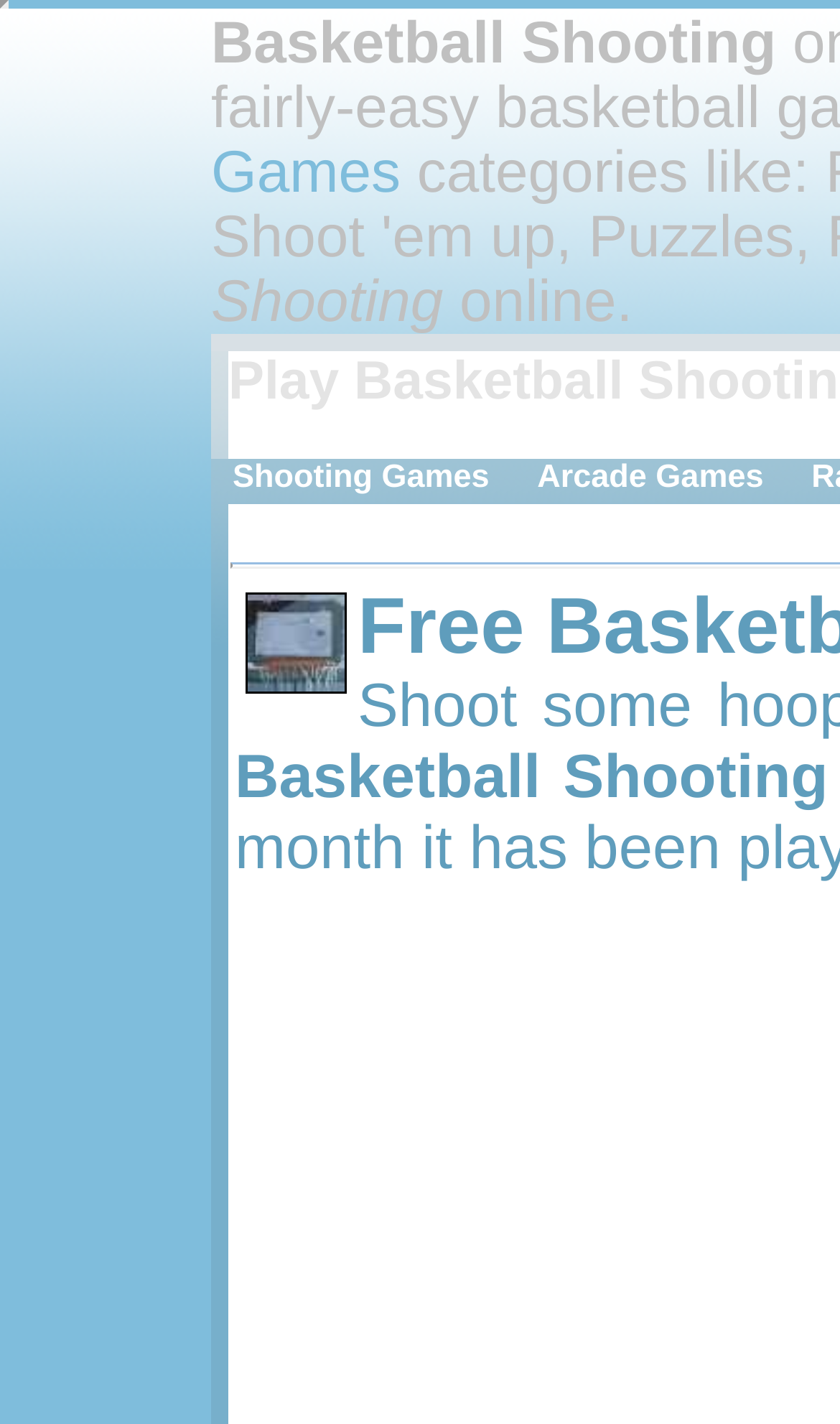Using the provided element description: "info@meridiannatl.com", determine the bounding box coordinates of the corresponding UI element in the screenshot.

None